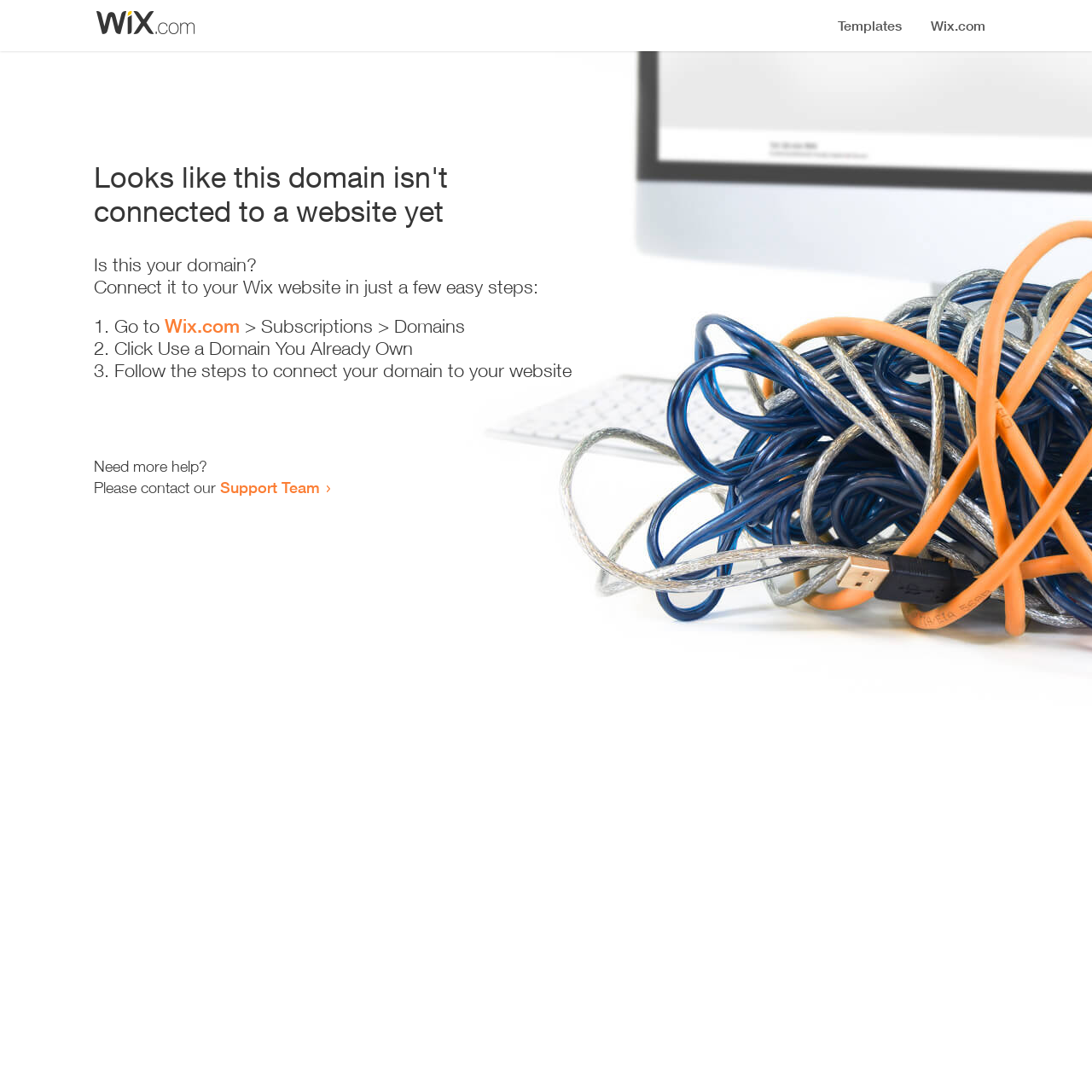Find the bounding box coordinates for the UI element that matches this description: "Wix.com".

[0.151, 0.288, 0.22, 0.309]